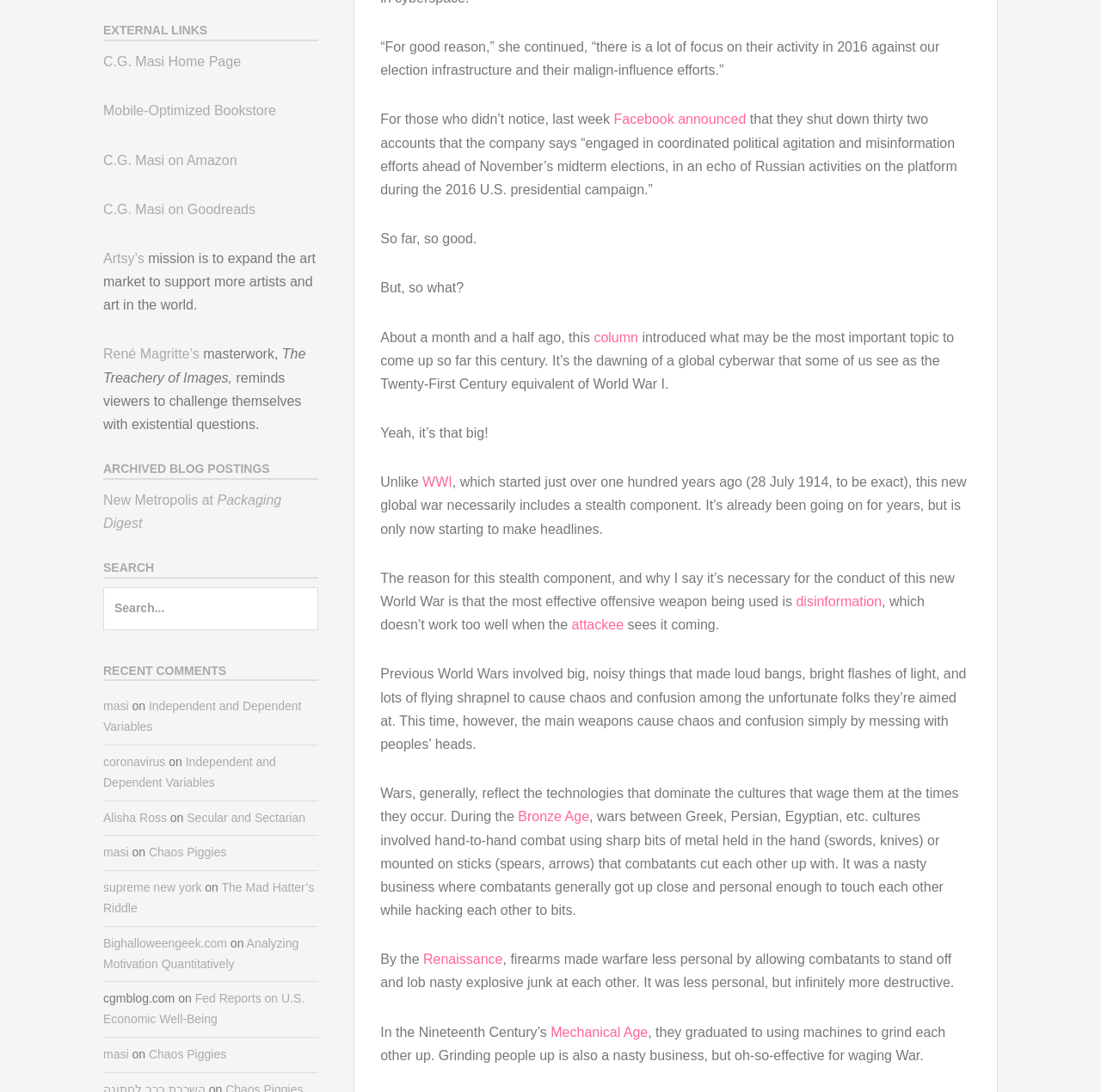Locate the bounding box coordinates for the element described below: "Mechanical Age". The coordinates must be four float values between 0 and 1, formatted as [left, top, right, bottom].

[0.5, 0.938, 0.588, 0.952]